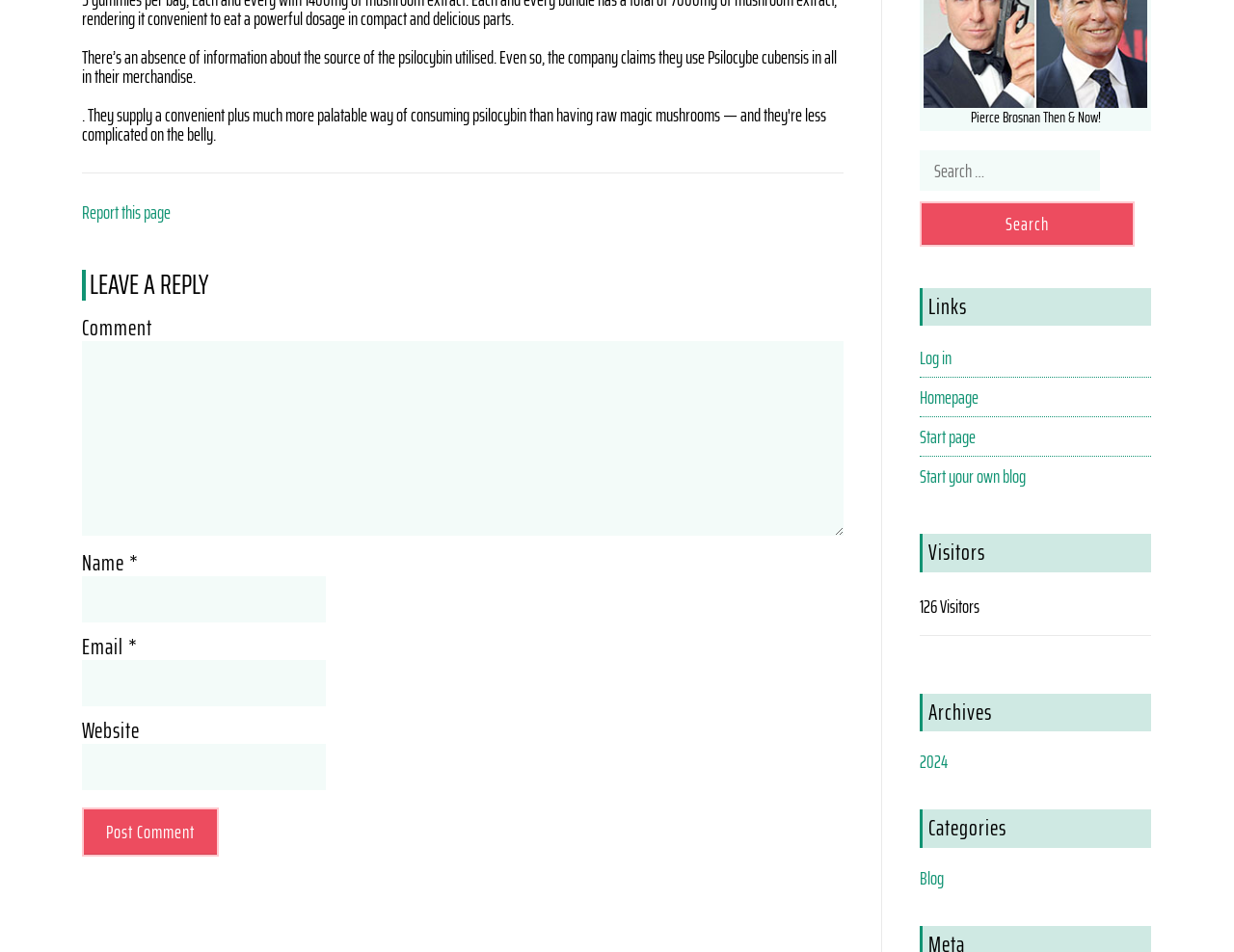Indicate the bounding box coordinates of the element that needs to be clicked to satisfy the following instruction: "Leave a reply". The coordinates should be four float numbers between 0 and 1, i.e., [left, top, right, bottom].

[0.066, 0.284, 0.684, 0.316]